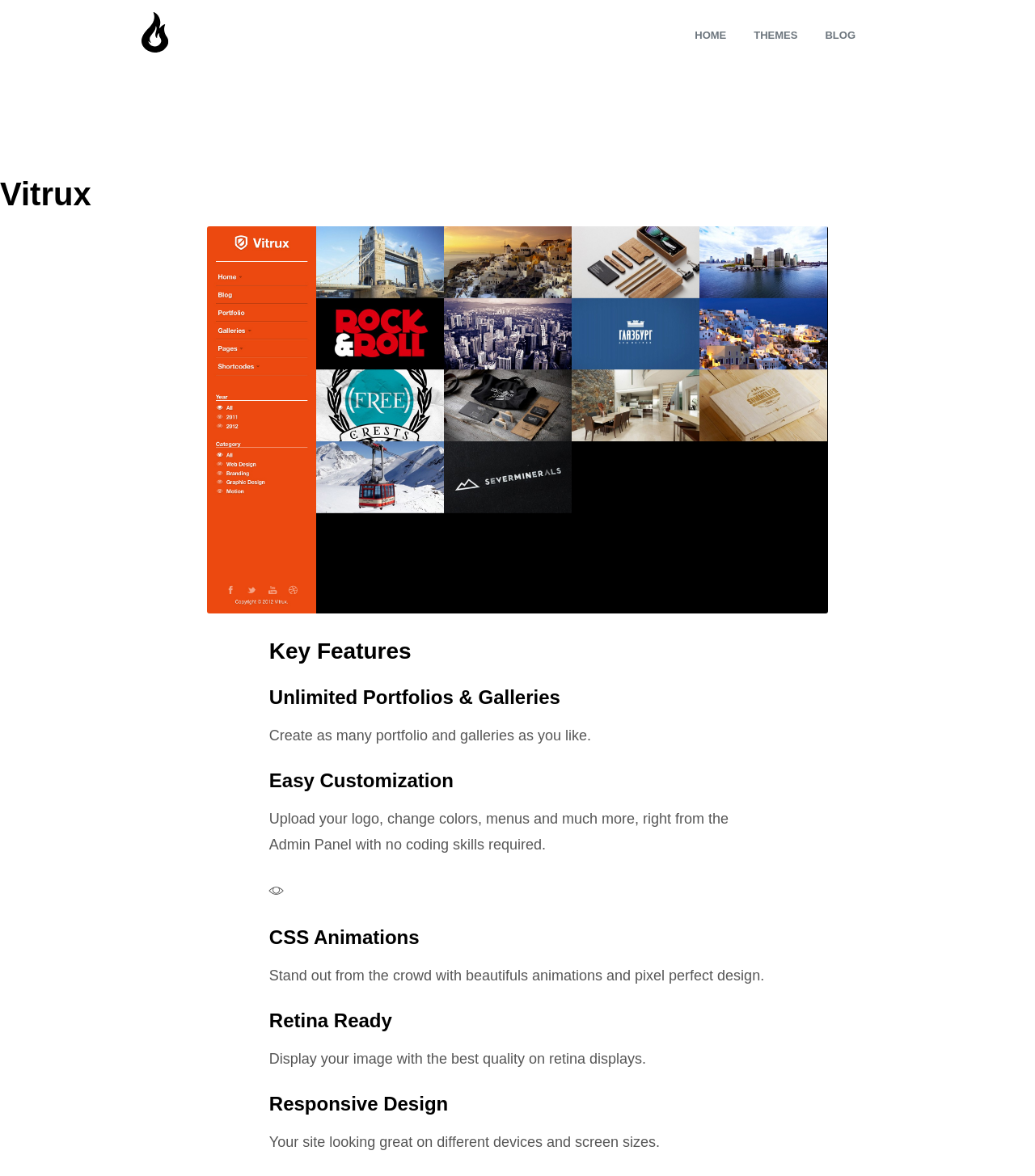Create a detailed summary of the webpage's content and design.

The webpage is about Vitrux, a WordPress theme, and it appears to be a product showcase page. At the top left, there is a logo of Quema Labs, accompanied by two small images. To the right of the logo, there is a main navigation menu with three links: HOME, THEMES, and BLOG.

Below the navigation menu, there is a large section that takes up most of the page. This section is divided into several parts, each highlighting a key feature of the Vitrux theme. The first part has a heading "Vitrux" and is followed by a section titled "Key Features". 

The "Key Features" section is further divided into five sub-sections, each with a heading and a brief description. The sub-sections are arranged vertically, with the first one being "Unlimited Portfolios & Galleries", followed by "Easy Customization", "CSS Animations", "Retina Ready", and "Responsive Design". Each sub-section has a brief text describing the feature.

The overall layout of the page is clean, with ample whitespace between sections, making it easy to read and navigate.